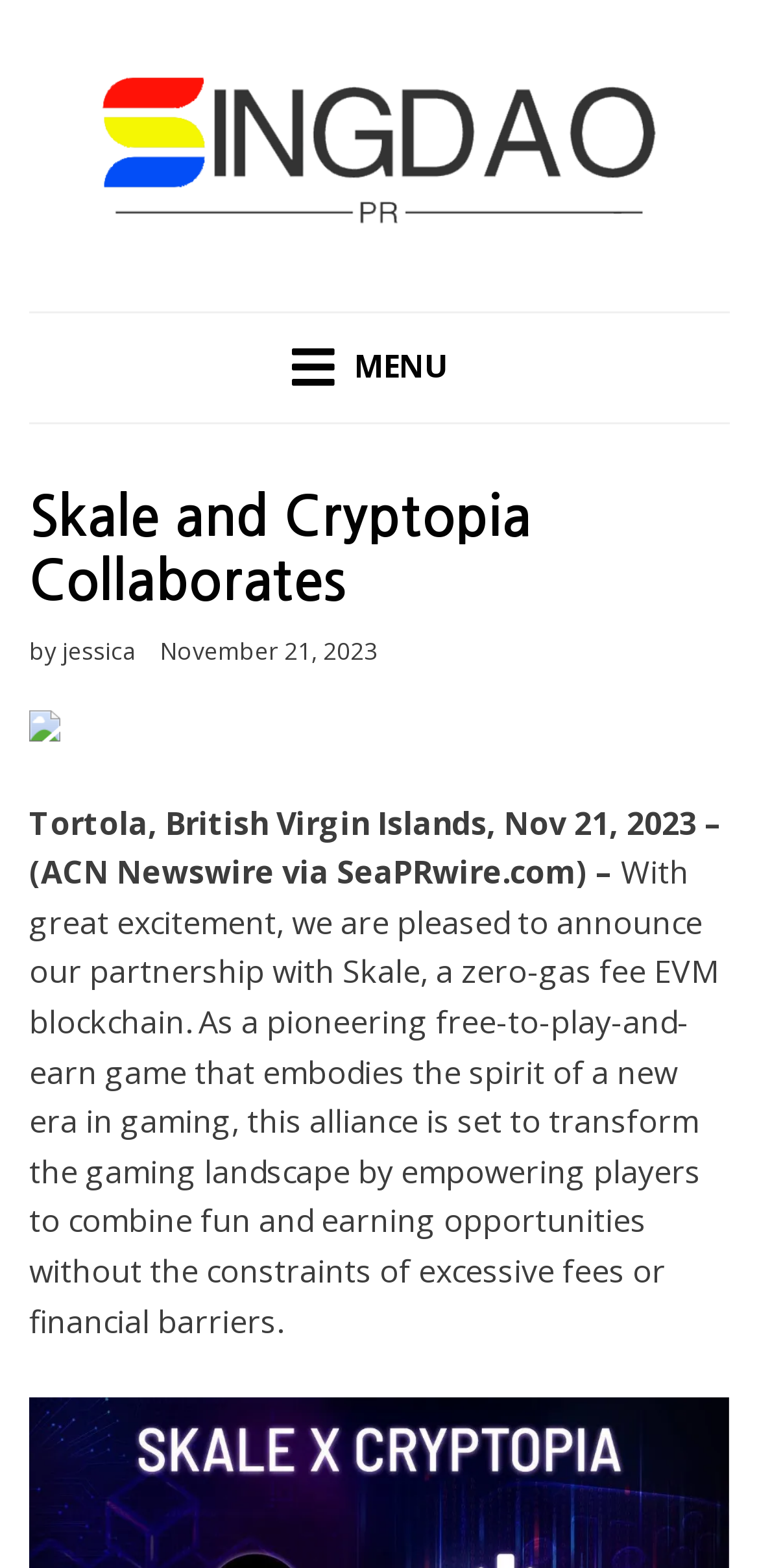Elaborate on the information and visuals displayed on the webpage.

The webpage appears to be a news article or press release about a collaboration between Skale and Cryptopia. At the top left of the page, there is a logo image and a link to "Singdao PR". Next to it, there is a menu link with a hamburger icon. 

Below the menu link, there is a header section that spans almost the entire width of the page. The header contains the title "Skale and Cryptopia Collaborates" in a large font, followed by the author's name "jessica" and the date "November 21, 2023". There is also a small image and a "Posted on" label in this section.

The main content of the article starts below the header section. It begins with a location and date stamp "Tortola, British Virgin Islands, Nov 21, 2023" and then proceeds to describe the partnership between Skale and Cryptopia. The text explains that this collaboration aims to transform the gaming landscape by allowing players to have fun and earn opportunities without excessive fees or financial barriers.